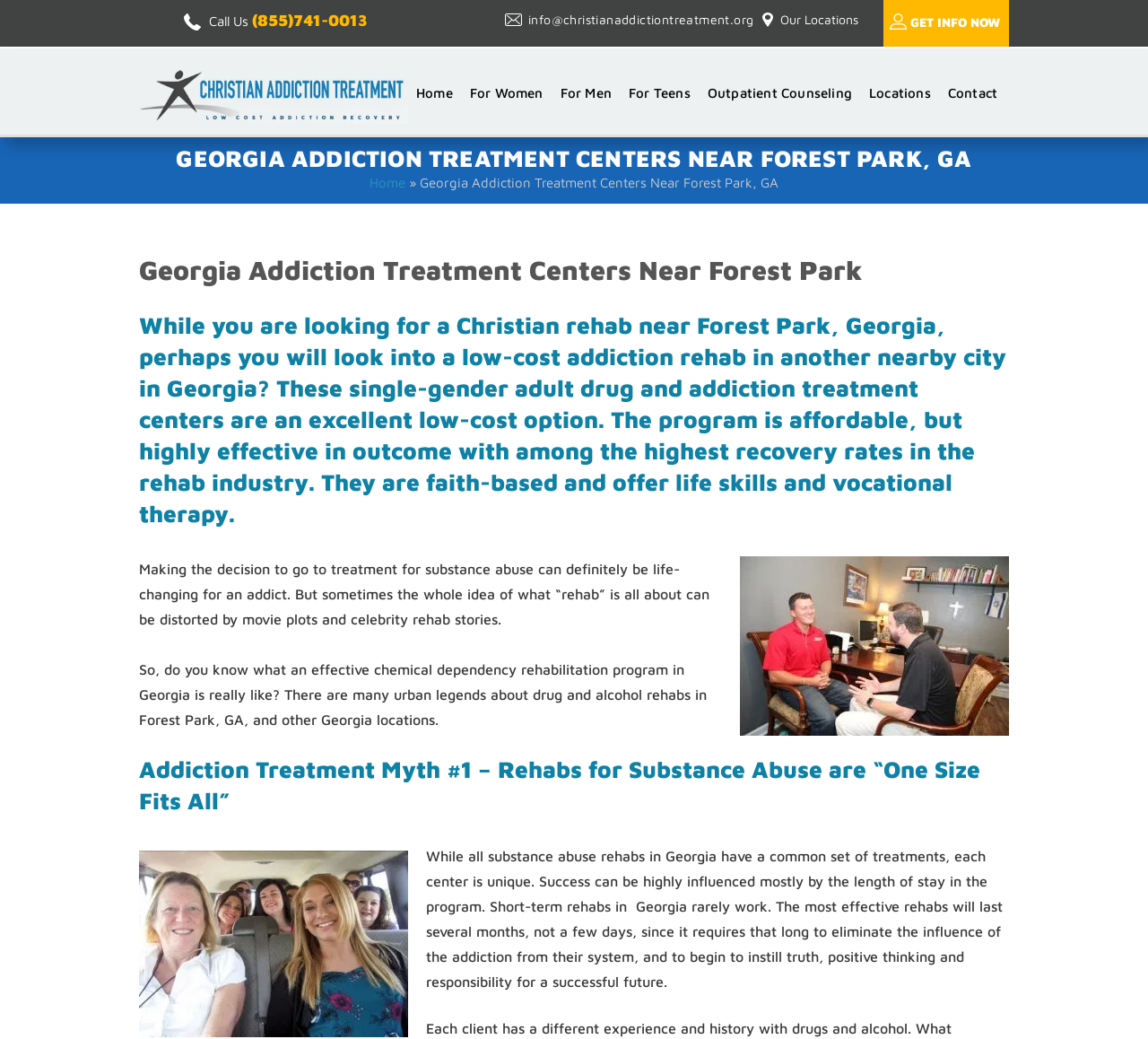Please specify the coordinates of the bounding box for the element that should be clicked to carry out this instruction: "Visit the home page". The coordinates must be four float numbers between 0 and 1, formatted as [left, top, right, bottom].

[0.362, 0.064, 0.394, 0.116]